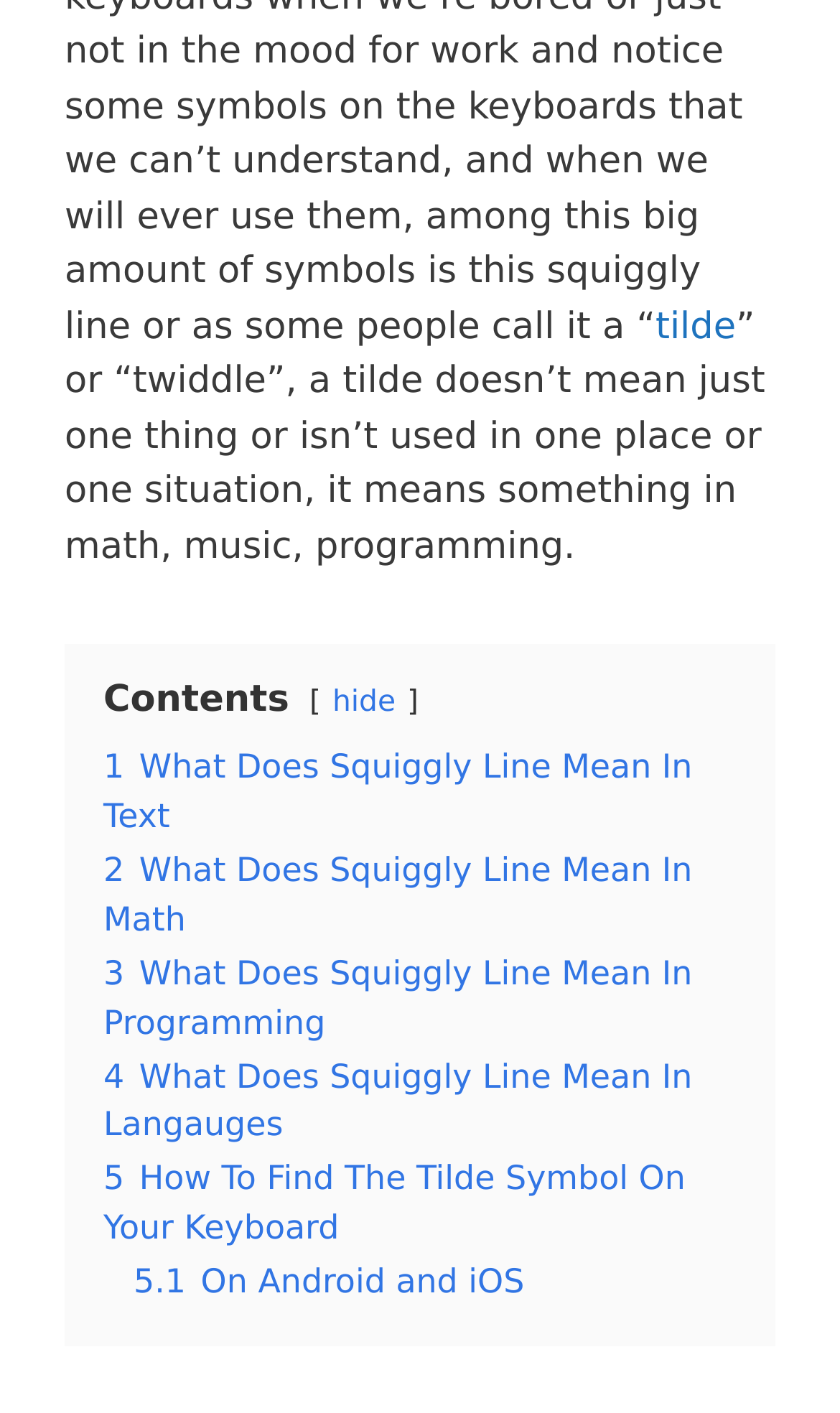Locate the bounding box coordinates of the element that needs to be clicked to carry out the instruction: "click the link to learn about the meaning of the squiggly line in math". The coordinates should be given as four float numbers ranging from 0 to 1, i.e., [left, top, right, bottom].

[0.123, 0.602, 0.824, 0.664]